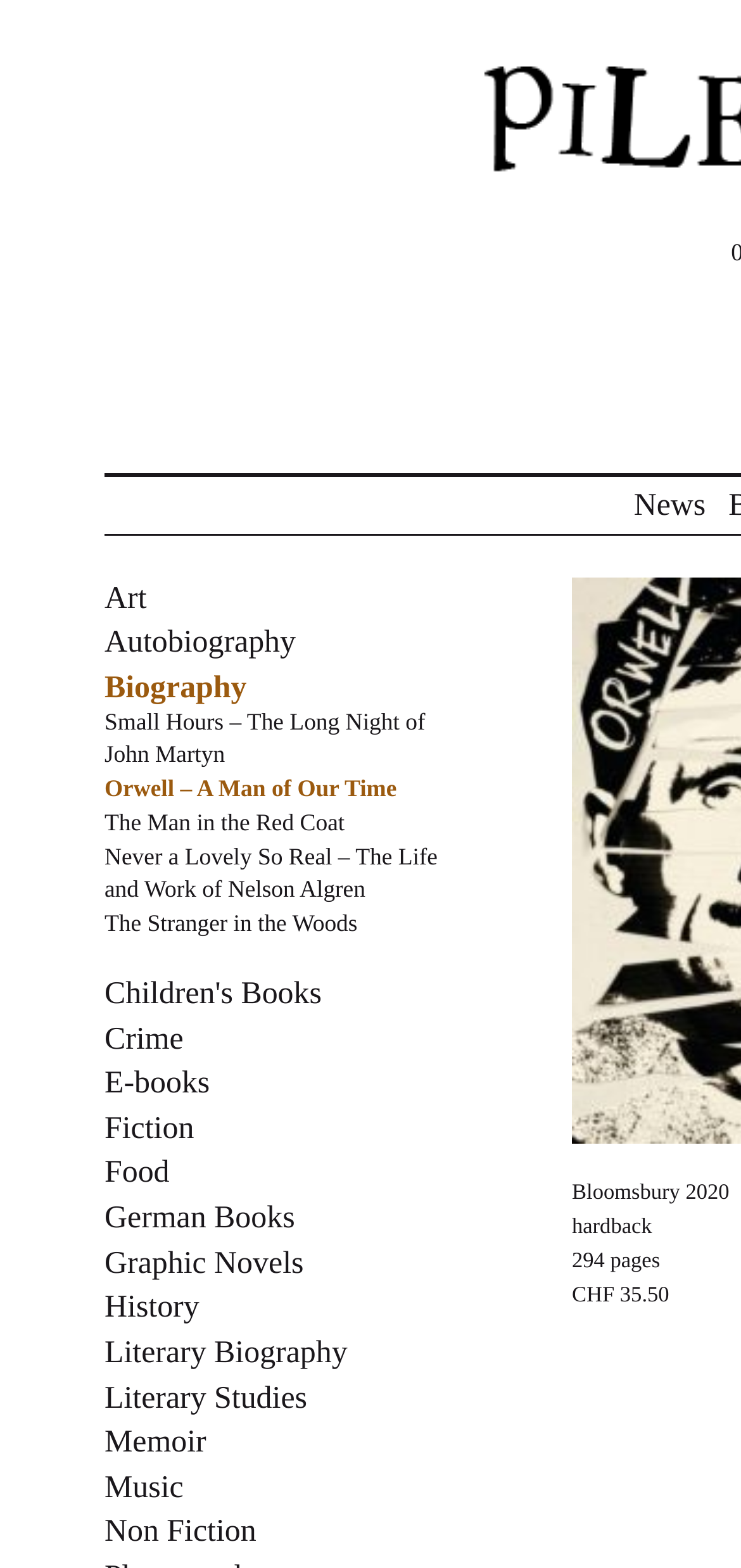Locate the bounding box coordinates of the element that should be clicked to fulfill the instruction: "Explore Non Fiction".

[0.141, 0.965, 0.346, 0.988]